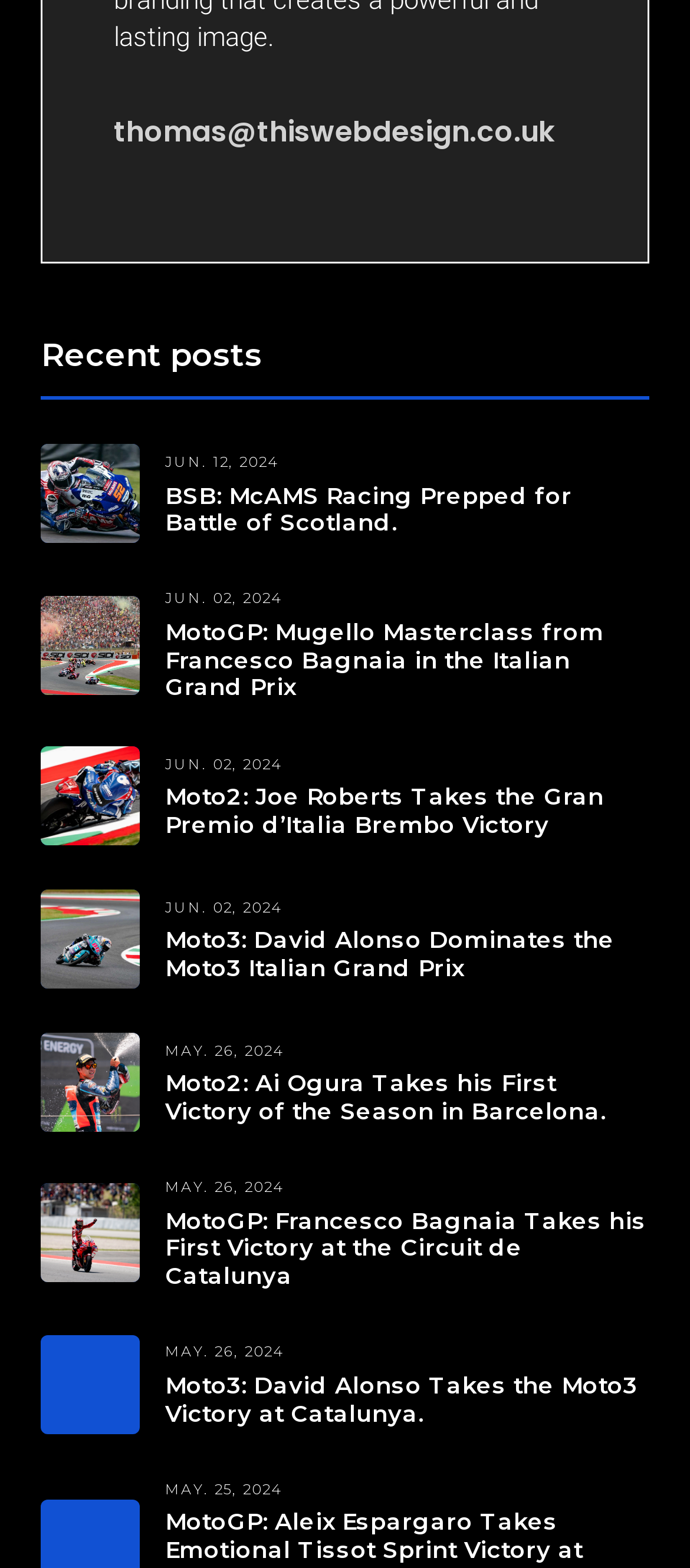Respond with a single word or phrase:
Is there an image in the second article?

Yes